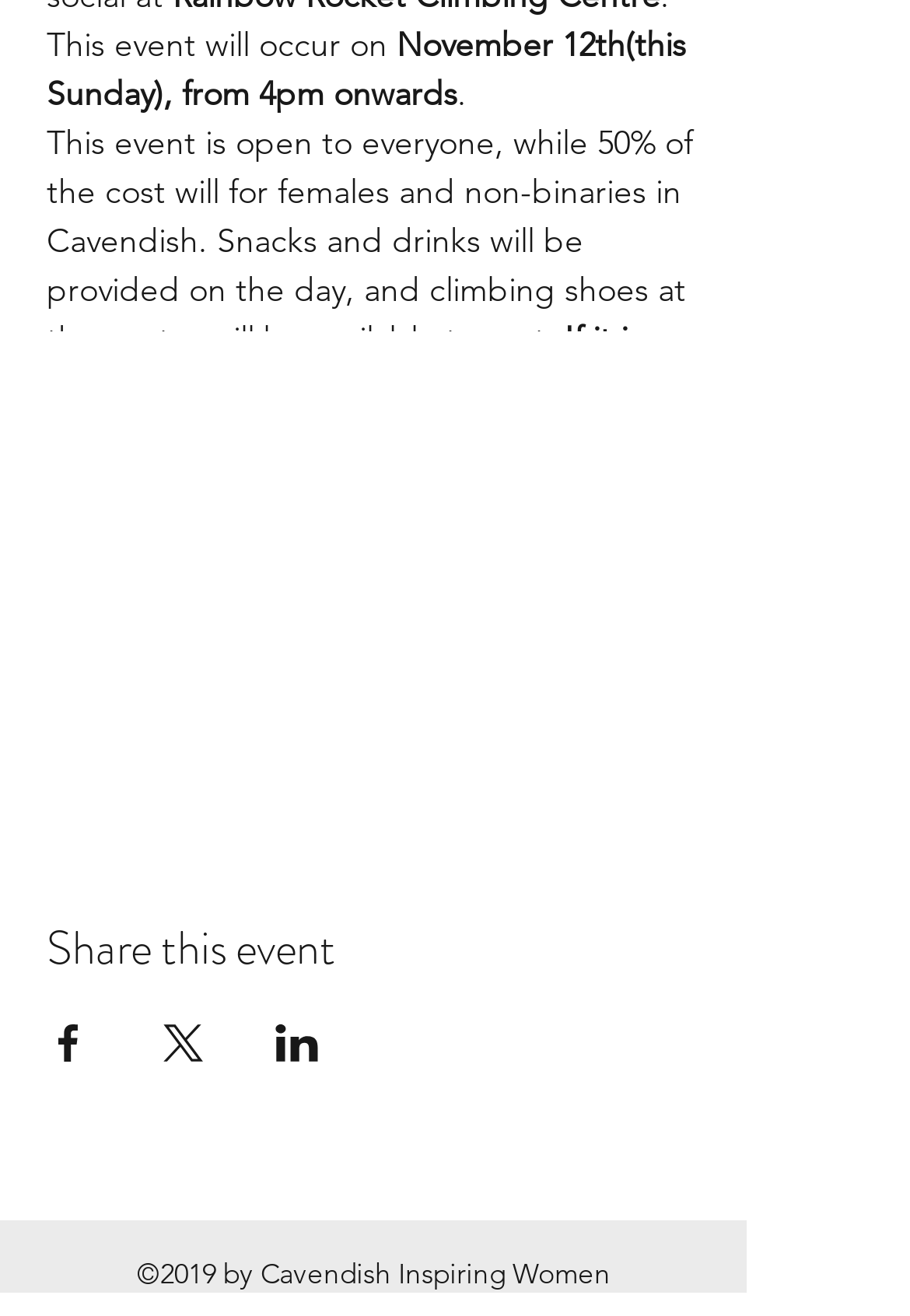How can you get to Rainbow Rocket?
Refer to the screenshot and deliver a thorough answer to the question presented.

The StaticText element 'About how to get to rainbow rocket:' is followed by a link to a map, which suggests that you can get to Rainbow Rocket by following the directions on the map.